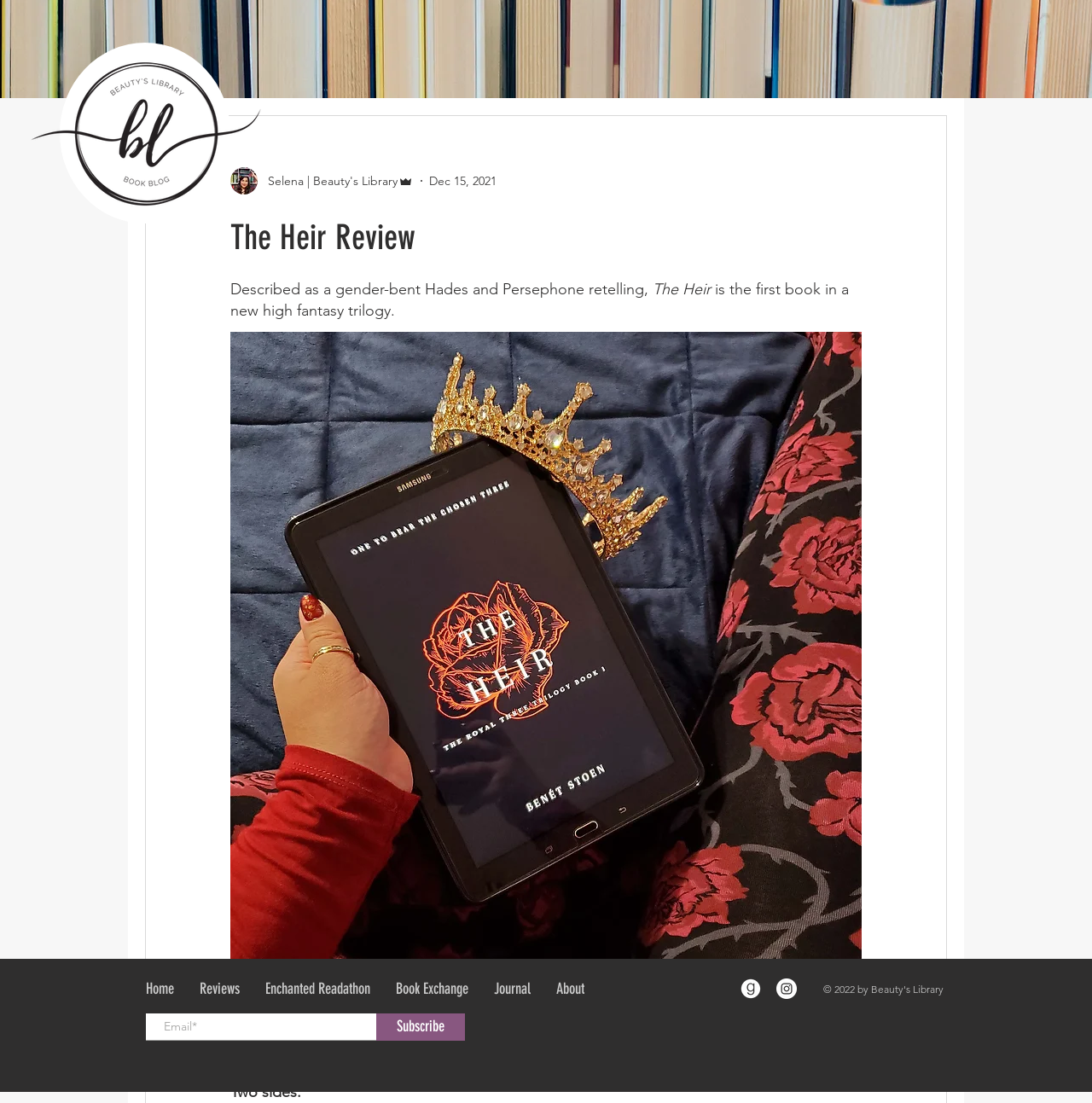Predict the bounding box coordinates of the area that should be clicked to accomplish the following instruction: "Click the logo to go to the homepage". The bounding box coordinates should consist of four float numbers between 0 and 1, i.e., [left, top, right, bottom].

[0.021, 0.047, 0.246, 0.195]